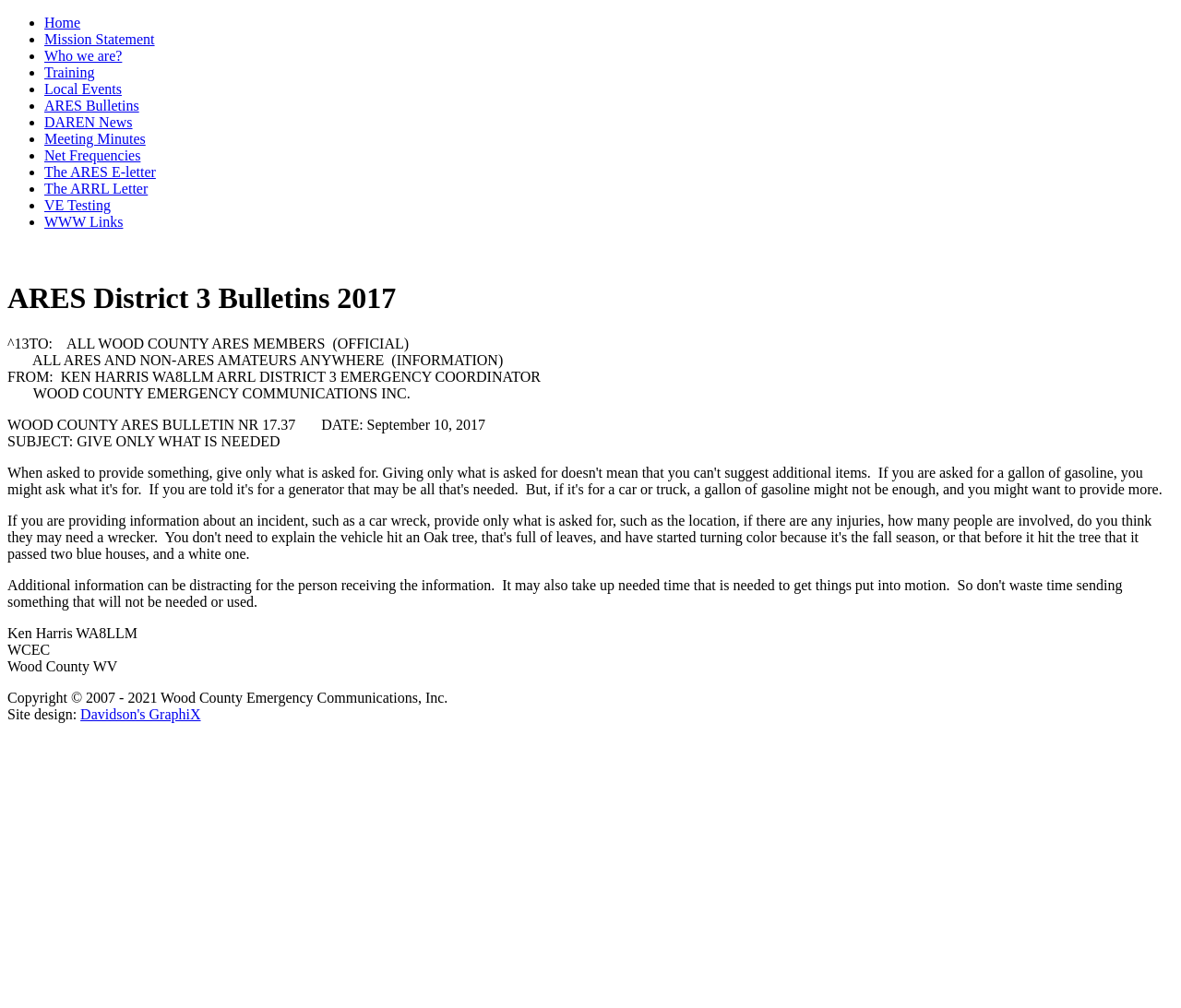Please reply to the following question with a single word or a short phrase:
Who is the ARRL District 3 Emergency Coordinator?

Ken Harris WA8LLM